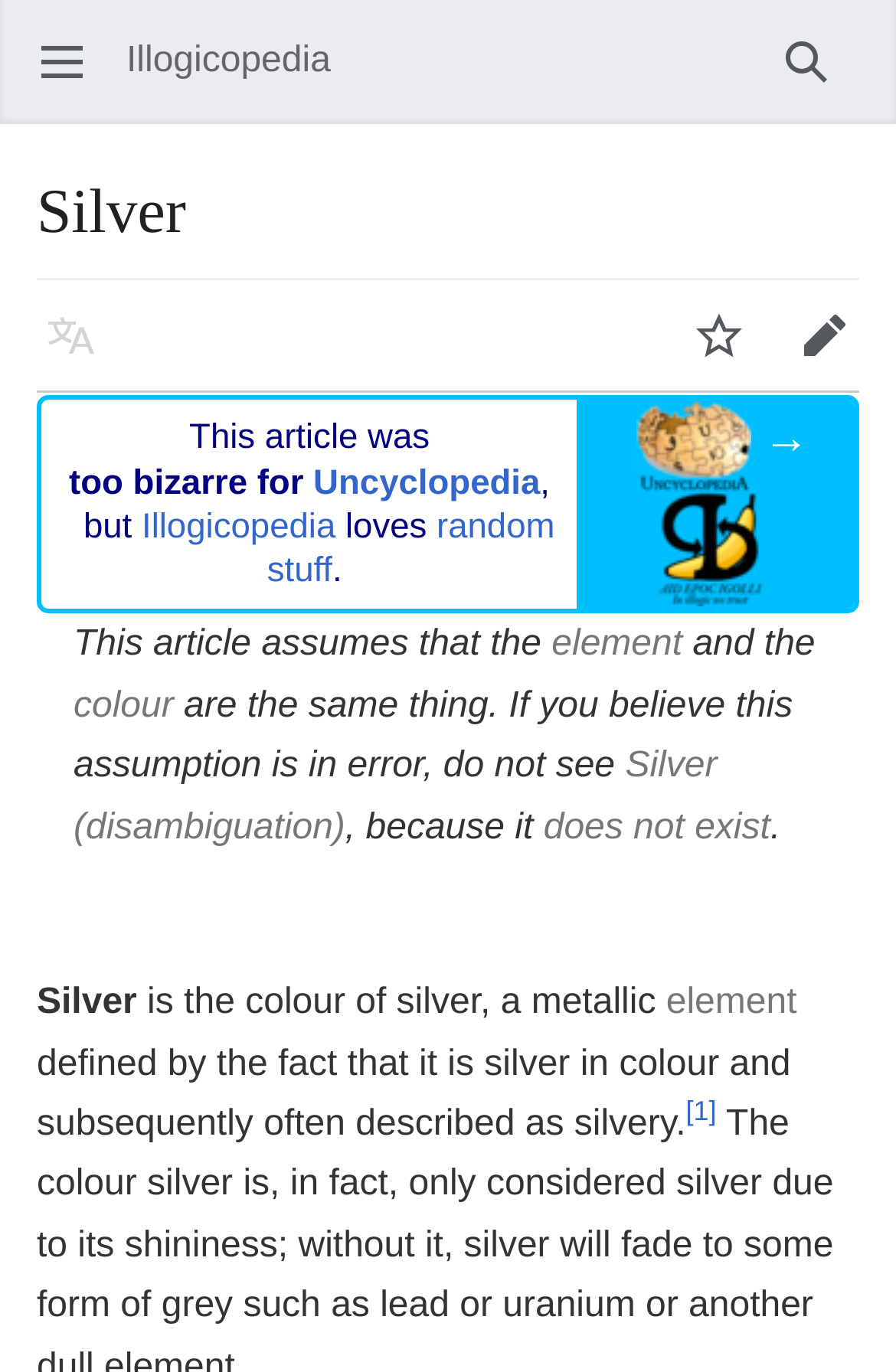Reply to the question with a single word or phrase:
What is the assumption made in this article?

Element and colour are the same